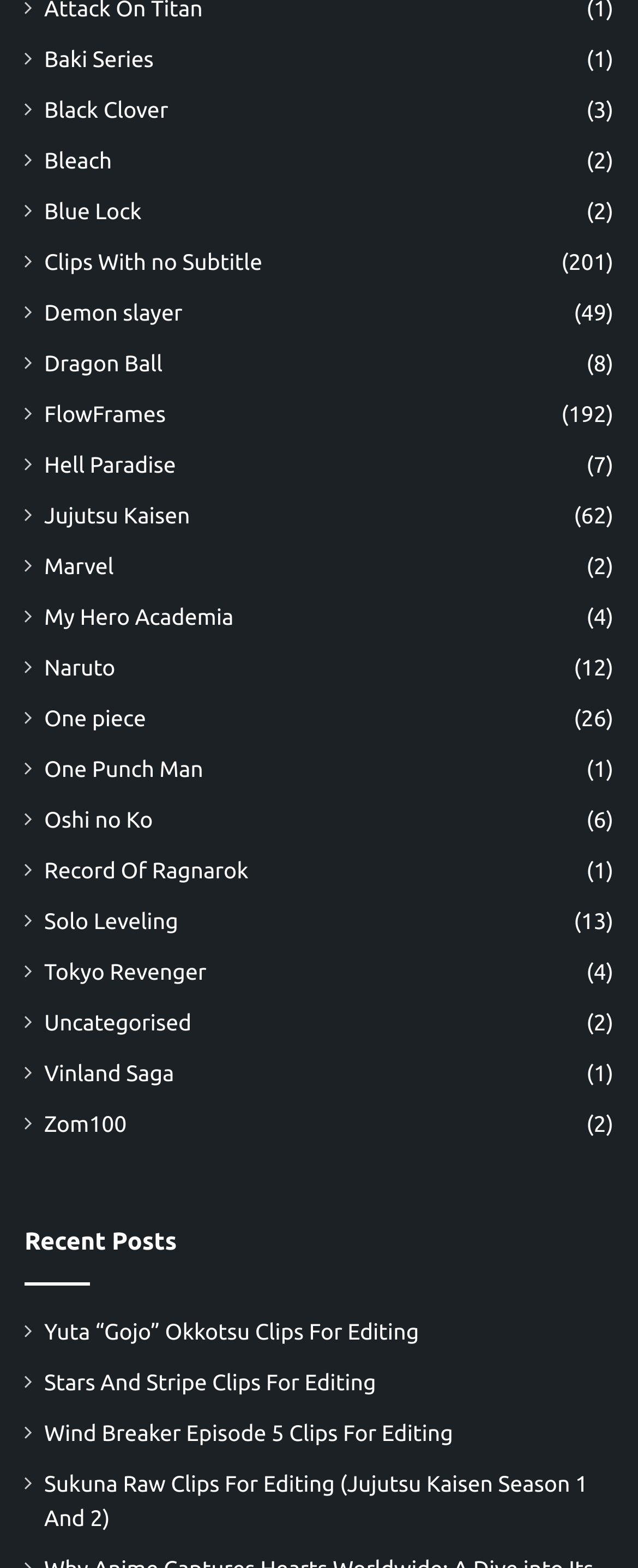Determine the bounding box coordinates (top-left x, top-left y, bottom-right x, bottom-right y) of the UI element described in the following text: Record Of Ragnarok

[0.069, 0.545, 0.389, 0.566]